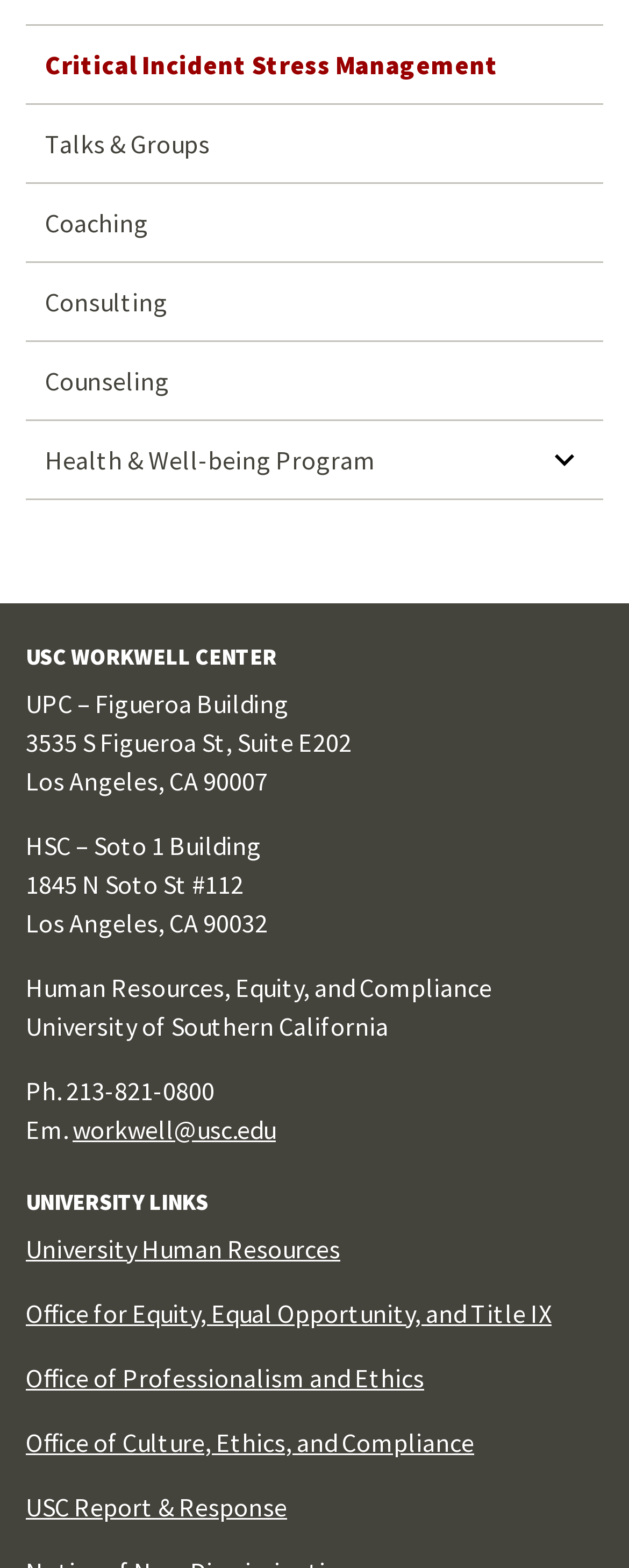Determine the bounding box coordinates of the clickable region to carry out the instruction: "View USC WORKWELL CENTER".

[0.041, 0.409, 0.959, 0.428]